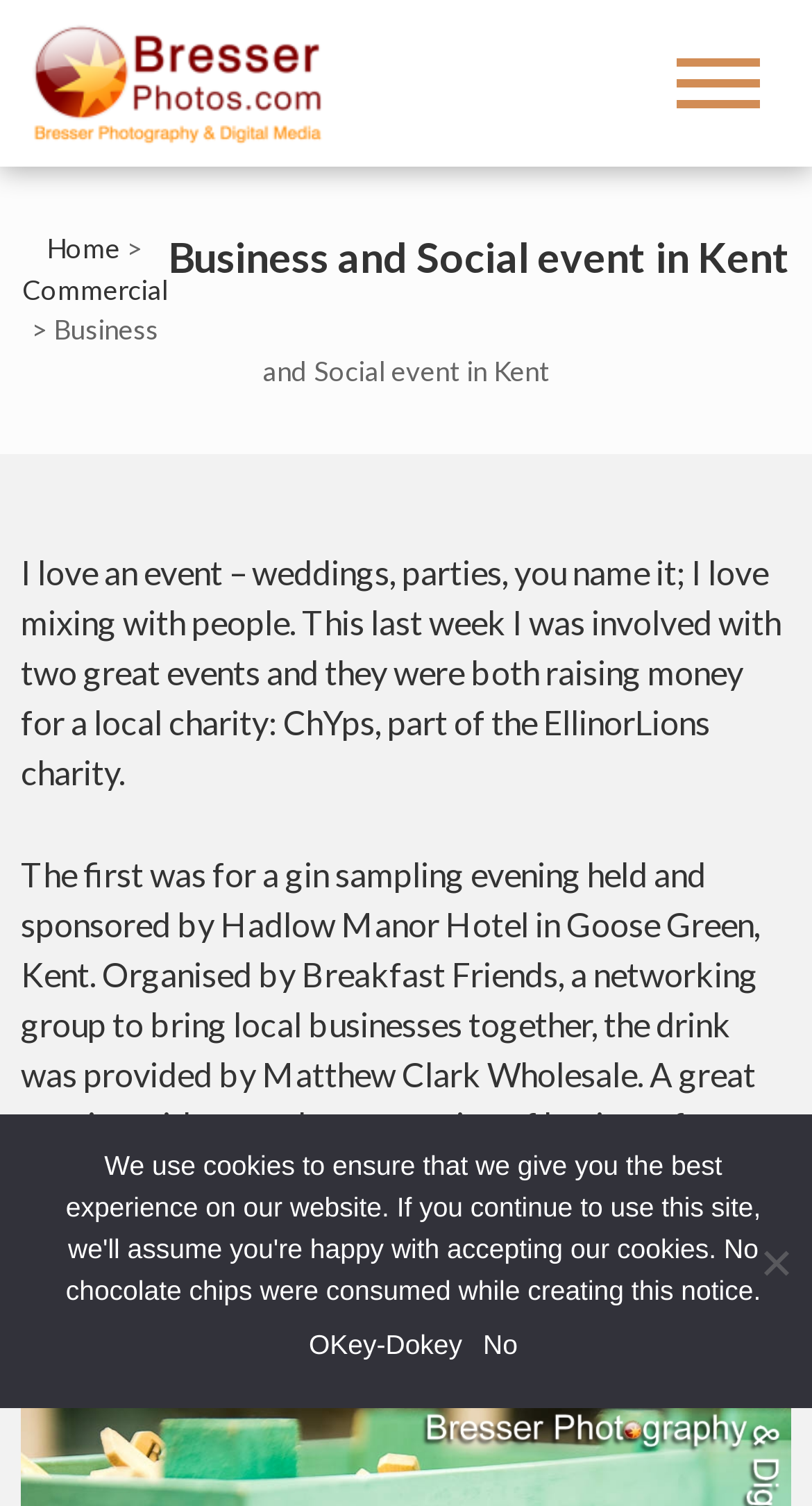Please examine the image and answer the question with a detailed explanation:
What is the name of the charity mentioned in the webpage?

The charity mentioned in the webpage is EllinorLions, as part of the sentence 'part of the EllinorLions charity'.